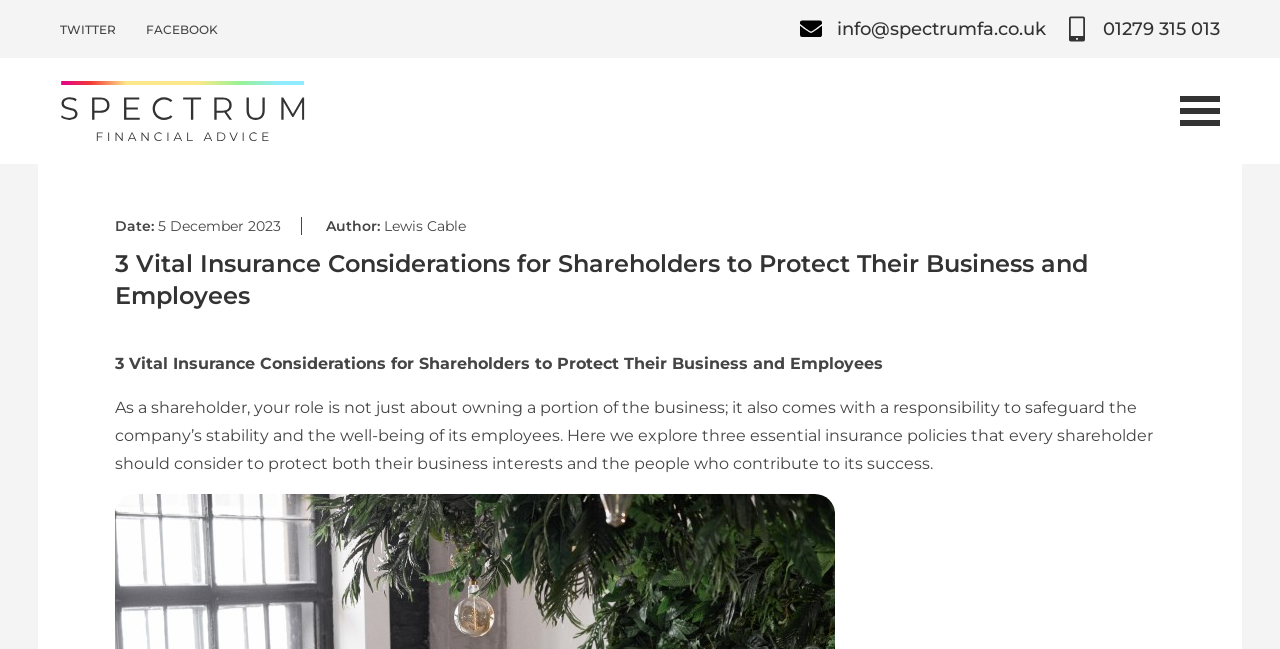How many essential insurance policies are discussed in the article?
Please analyze the image and answer the question with as much detail as possible.

The article explores three essential insurance policies that every shareholder should consider to protect both their business interests and the people who contribute to its success.